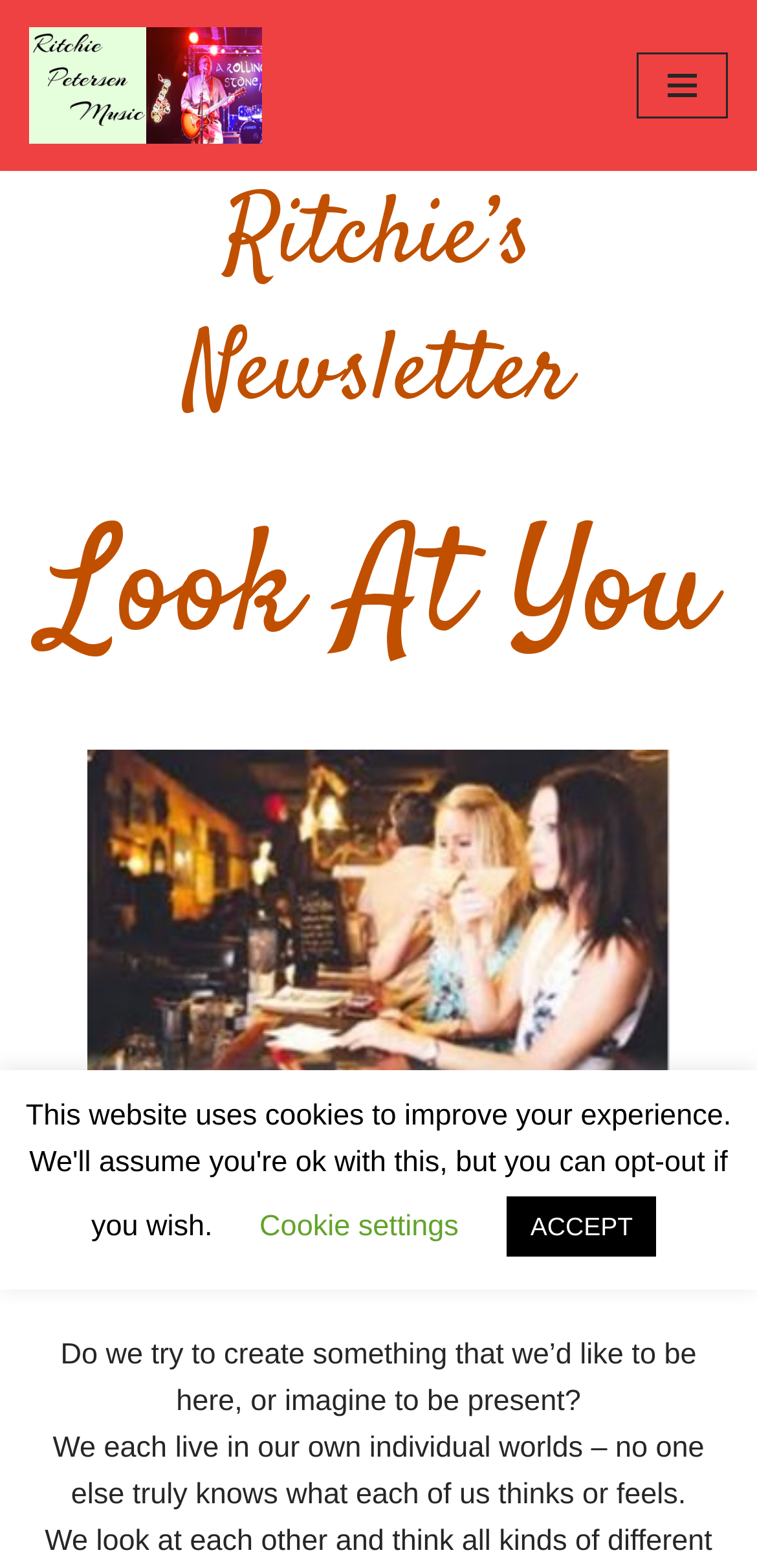Please give a succinct answer to the question in one word or phrase:
What is the purpose of the button at the top right?

Navigation Menu